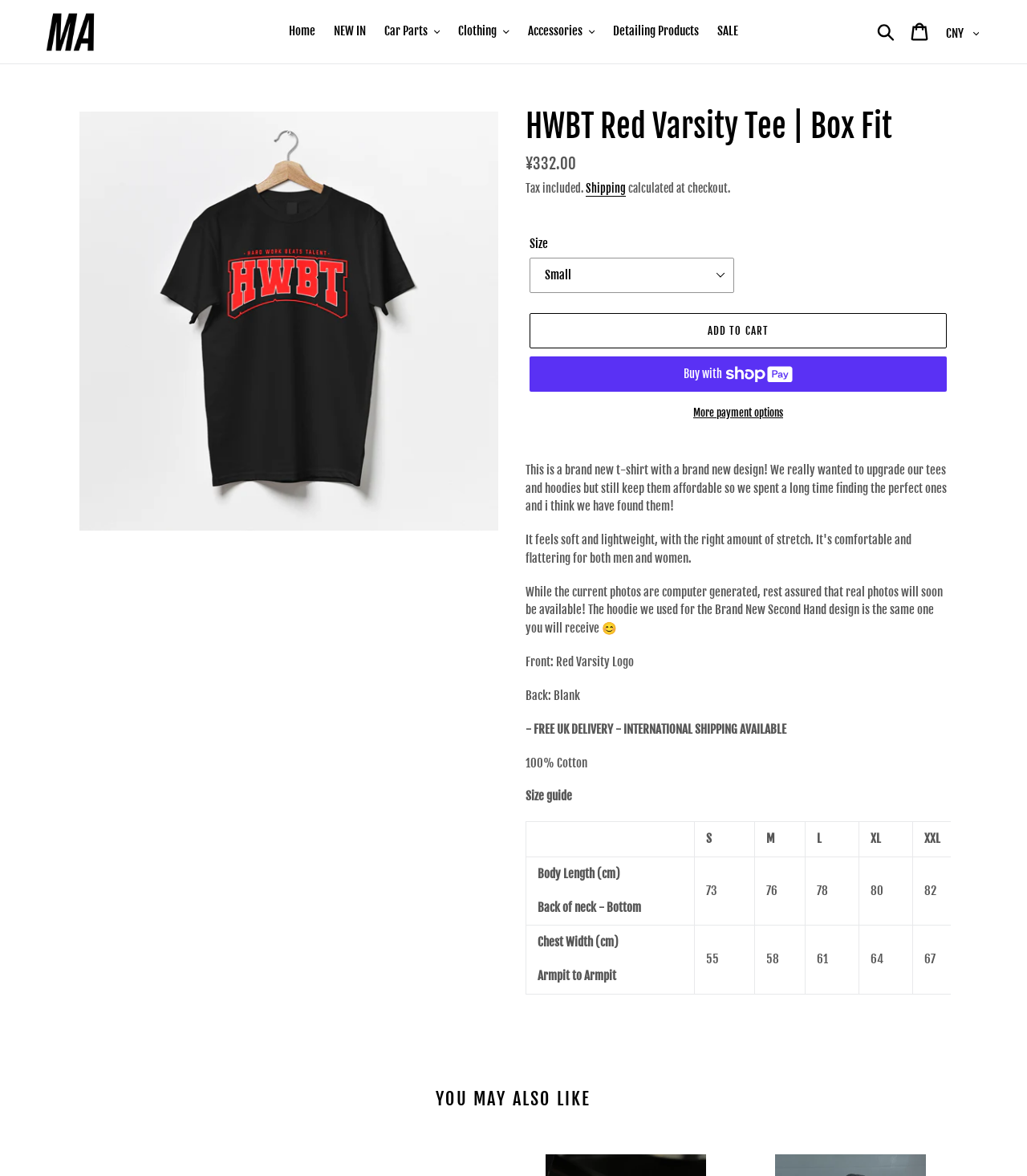Please reply to the following question using a single word or phrase: 
What is the brand of the product?

matarmstrong